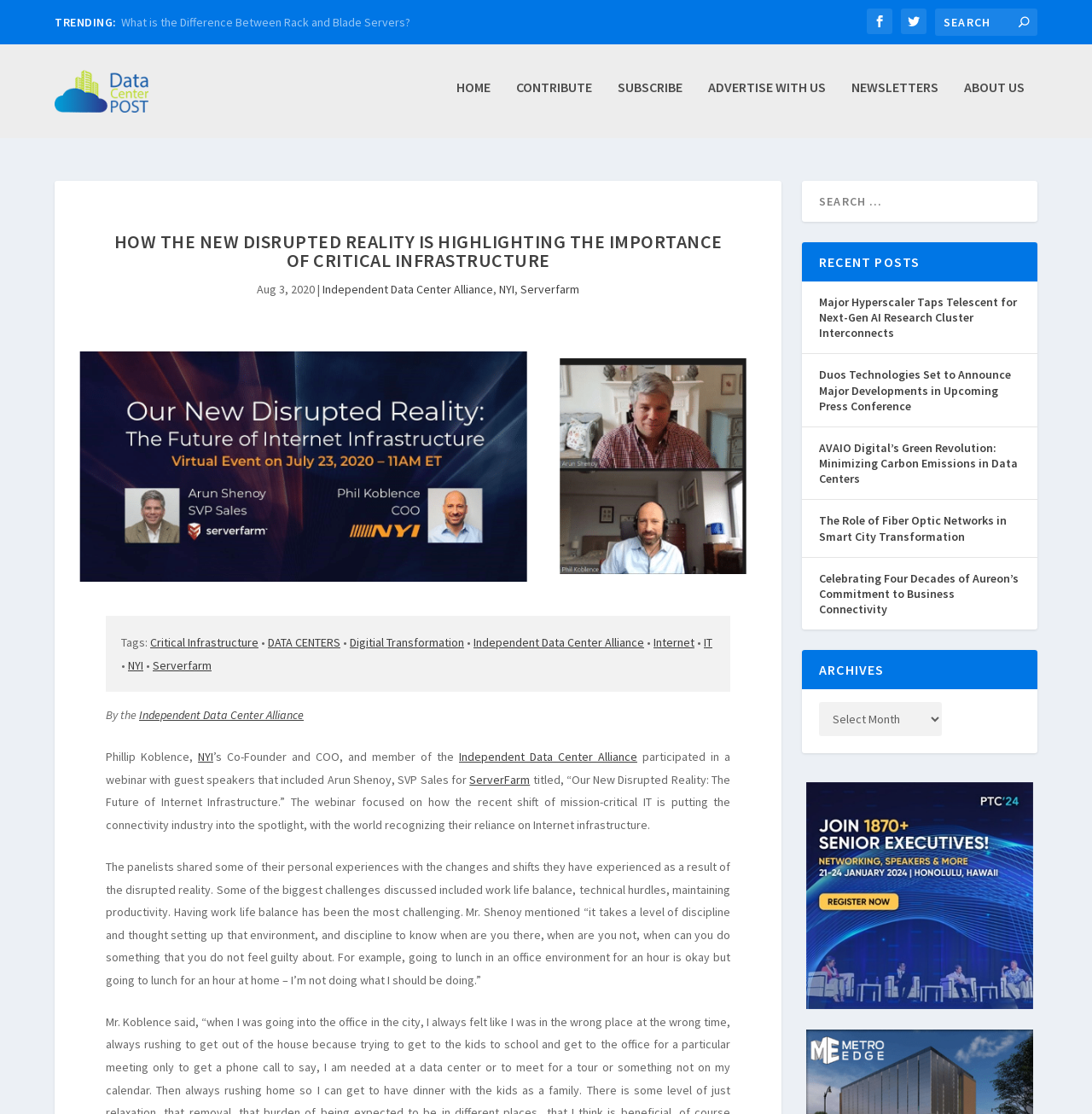Please identify the bounding box coordinates of where to click in order to follow the instruction: "Search for a topic".

[0.856, 0.008, 0.95, 0.032]